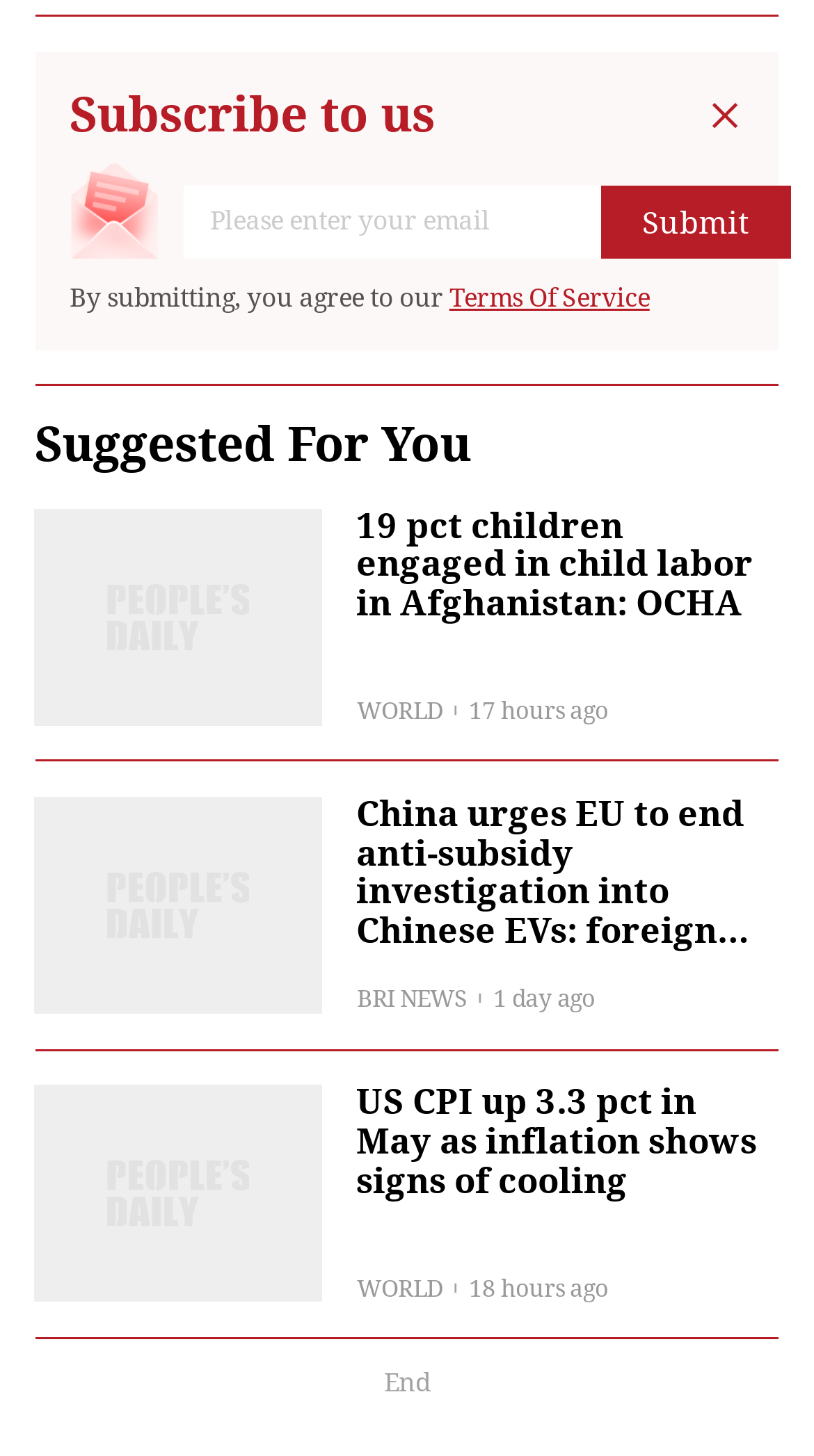What is the topic of the first news article?
Please describe in detail the information shown in the image to answer the question.

The first news article is titled '19 pct children engaged in child labor in Afghanistan: OCHA', indicating that it discusses the issue of child labor in Afghanistan.